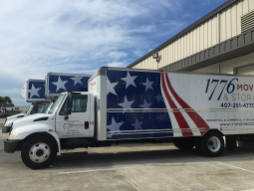Offer an in-depth caption for the image.

The image features a pair of moving trucks prominently branded with the logo of "1776 Moving & Storage." The trucks are adorned with a bold design of red, white, and blue stripes reminiscent of the American flag, symbolizing patriotism. They are parked alongside a building, likely a storage facility or warehouse, under a bright sky, indicating a clear and sunny day. This setting conveys a sense of reliability and professionalism associated with the moving and storage services provided by the company. The visible phone number suggests easy accessibility for customers seeking quotes or services.